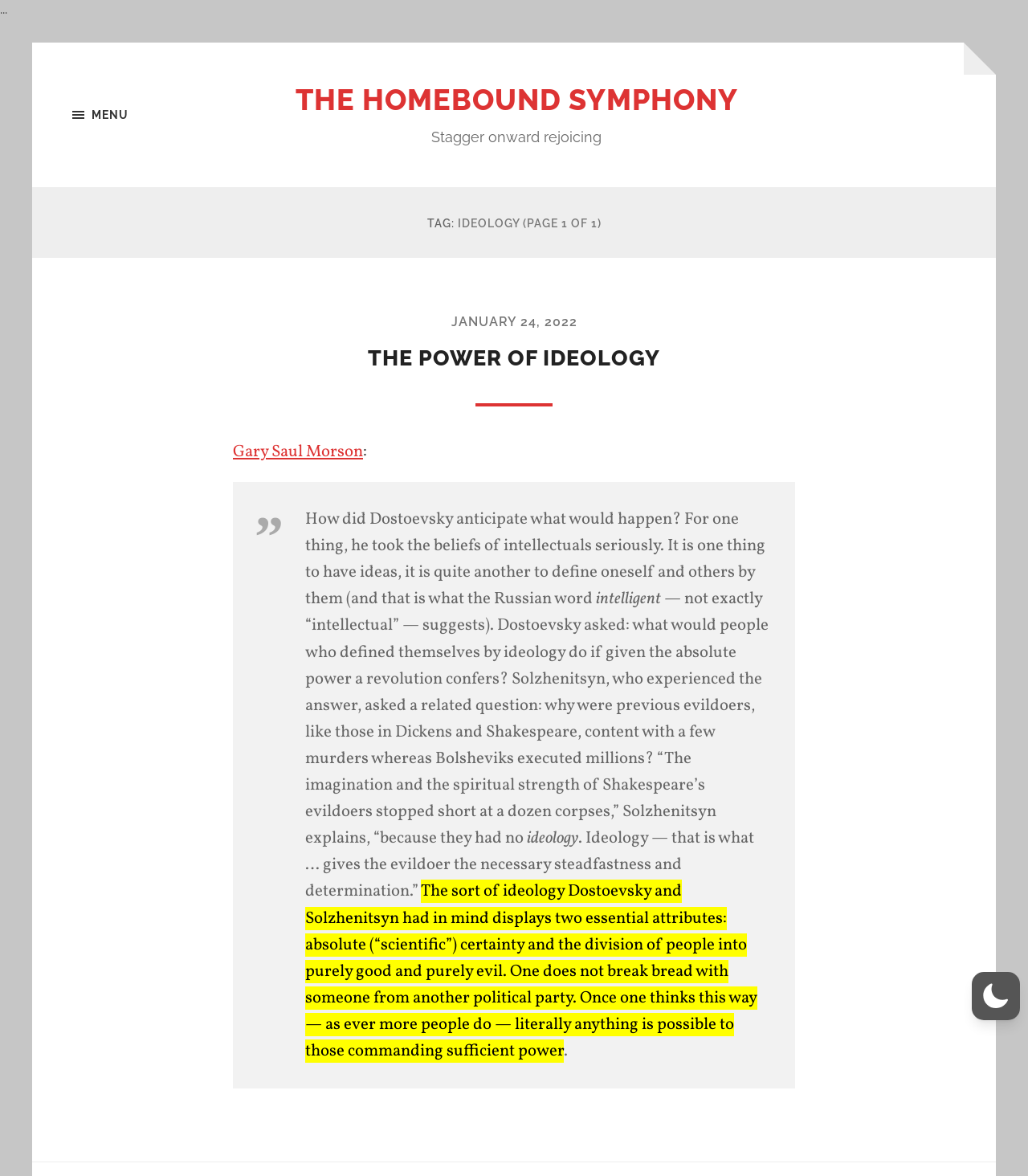Given the description "January 24, 2022", determine the bounding box of the corresponding UI element.

[0.439, 0.267, 0.561, 0.28]